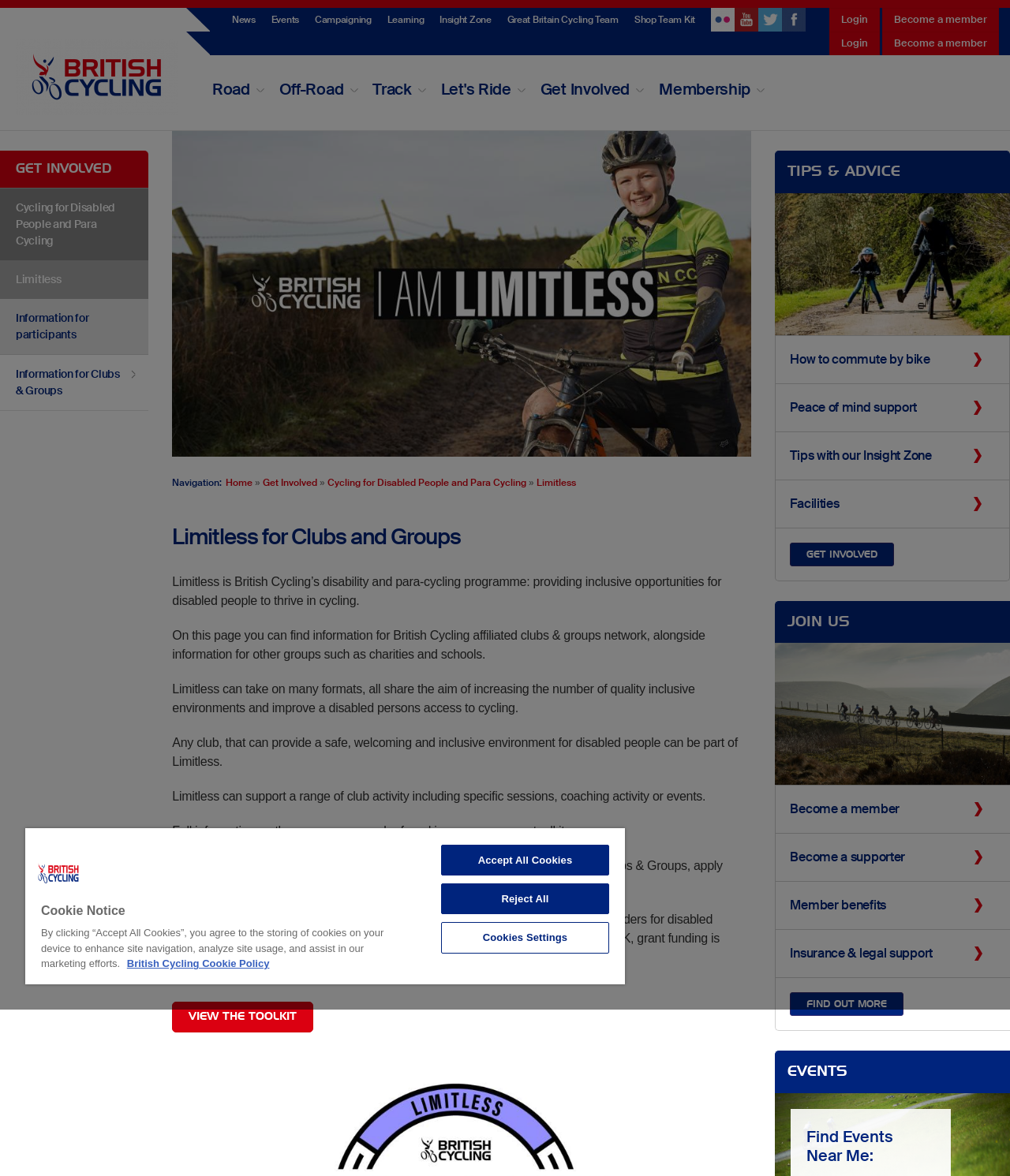Can you find the bounding box coordinates for the element to click on to achieve the instruction: "Go to News"?

[0.515, 0.047, 0.538, 0.067]